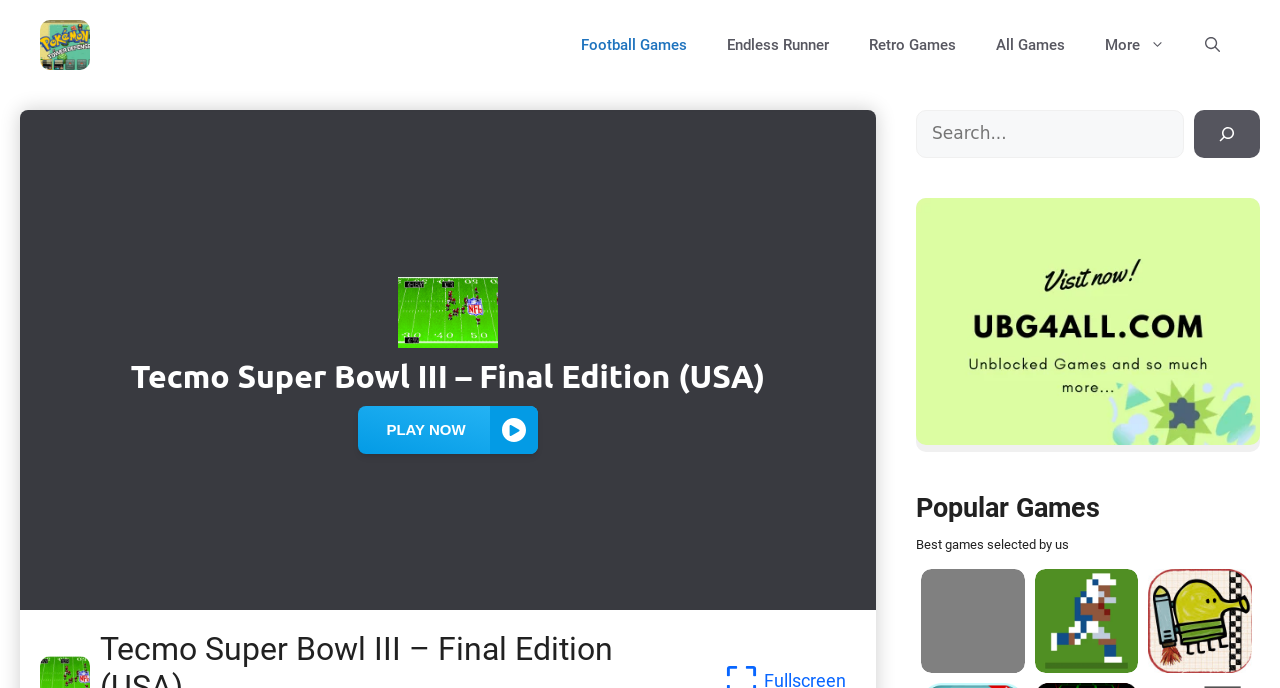Locate the bounding box coordinates of the element I should click to achieve the following instruction: "Play Retro Bowl".

[0.72, 0.885, 0.8, 0.915]